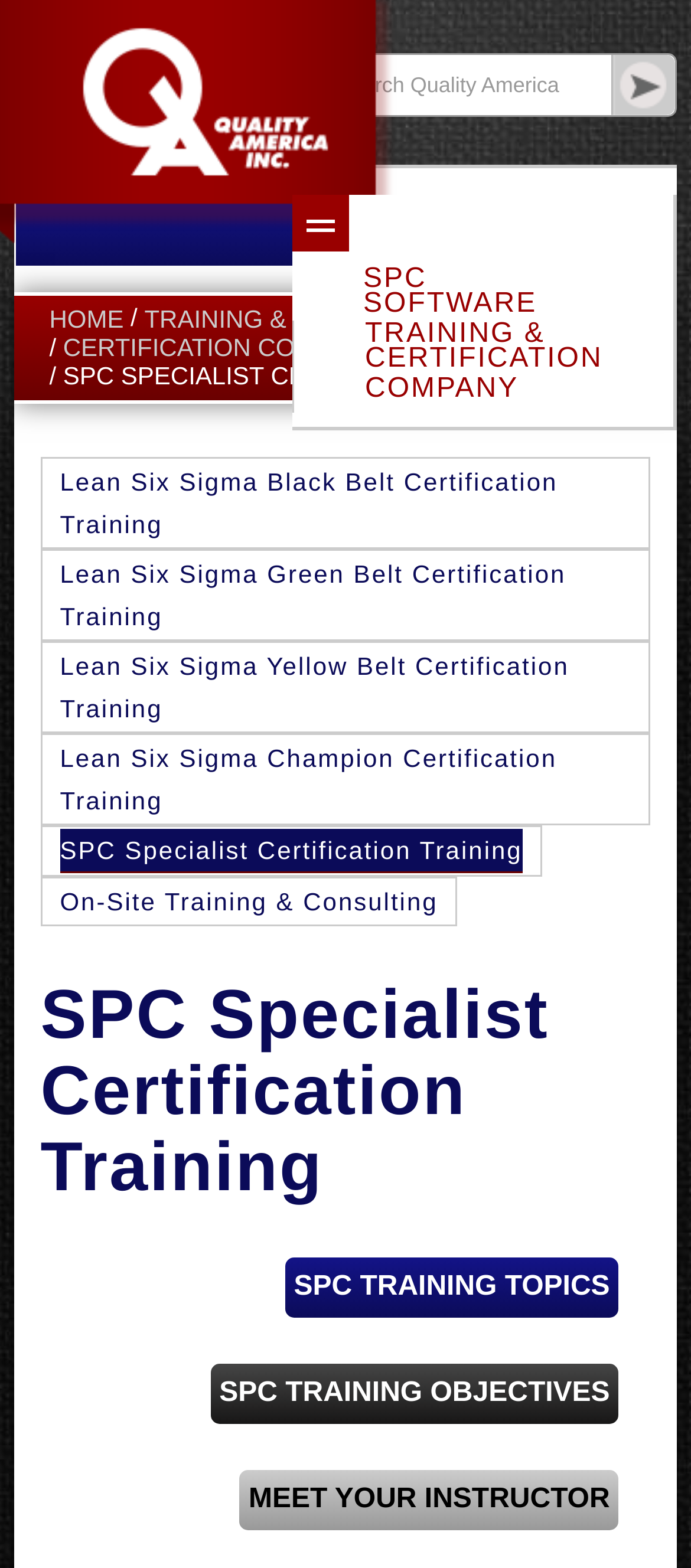Locate and provide the bounding box coordinates for the HTML element that matches this description: "SPC Training Topics".

[0.412, 0.802, 0.895, 0.84]